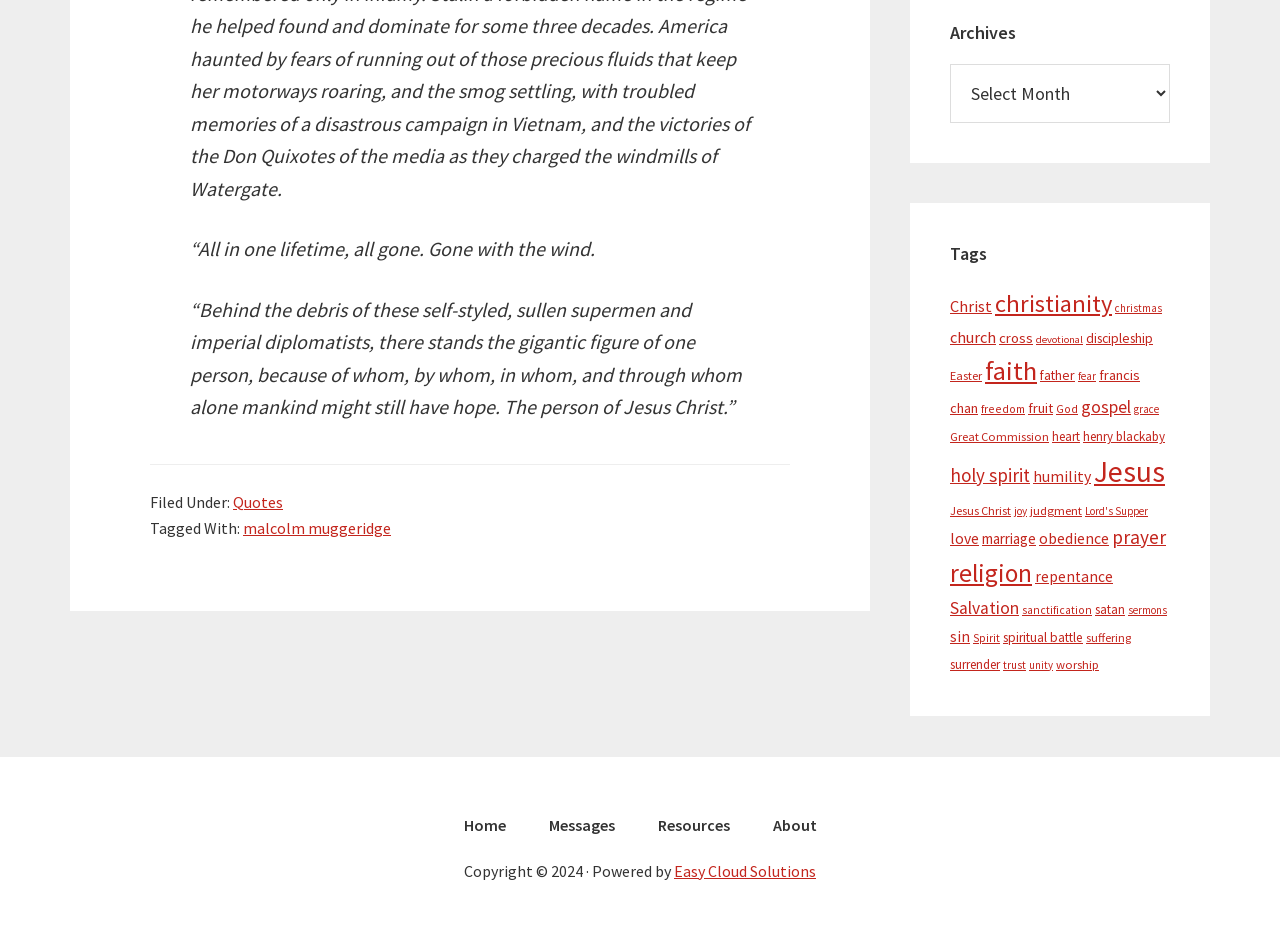Identify the bounding box coordinates of the element to click to follow this instruction: 'Visit the 'Blog' section'. Ensure the coordinates are four float values between 0 and 1, provided as [left, top, right, bottom].

None